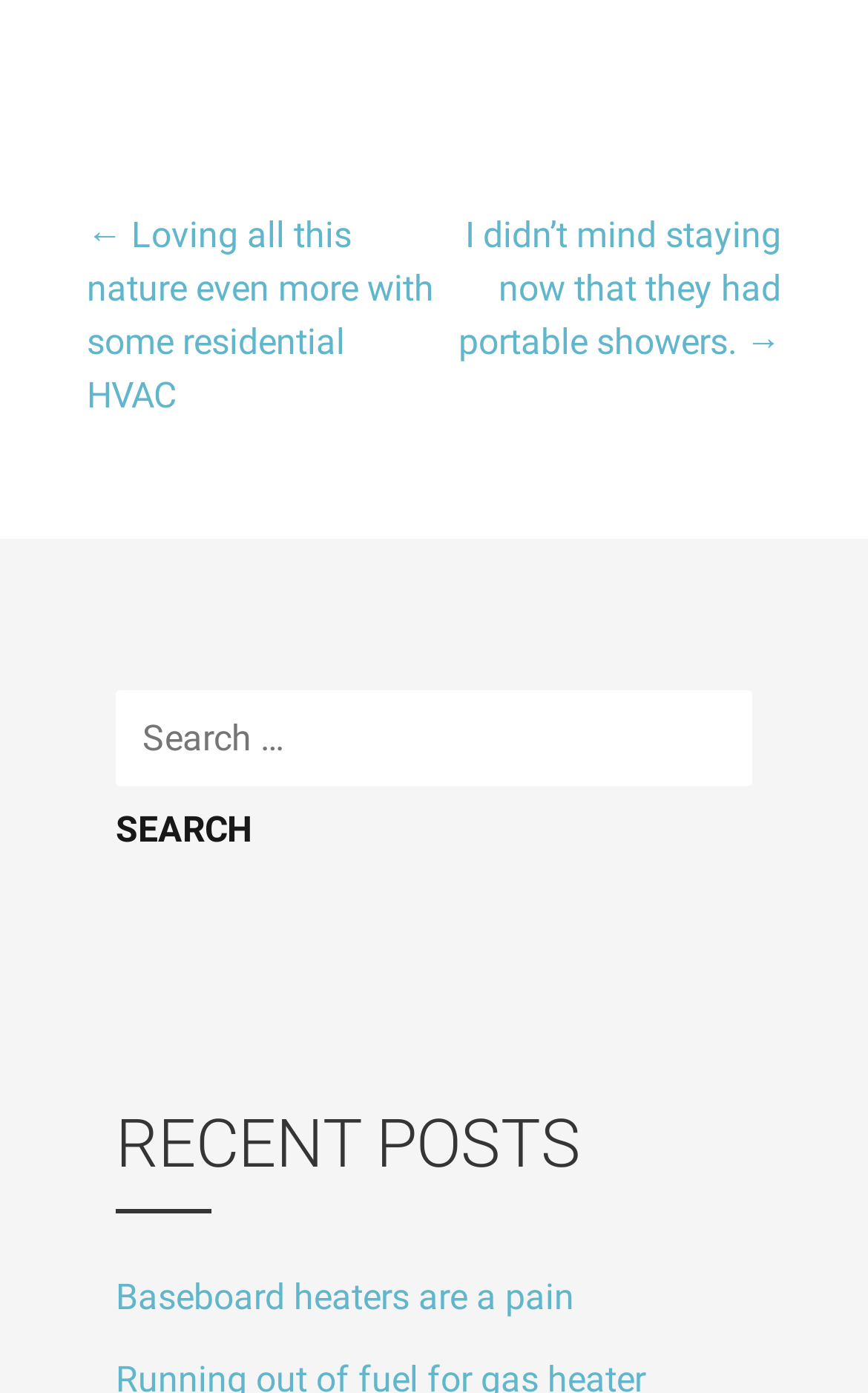Refer to the image and answer the question with as much detail as possible: What is the purpose of the button 'Search'?

The button 'Search' is located next to the search box and has the label 'SEARCH'. This suggests that when the user clicks the button, it will submit the search query and display the relevant results.